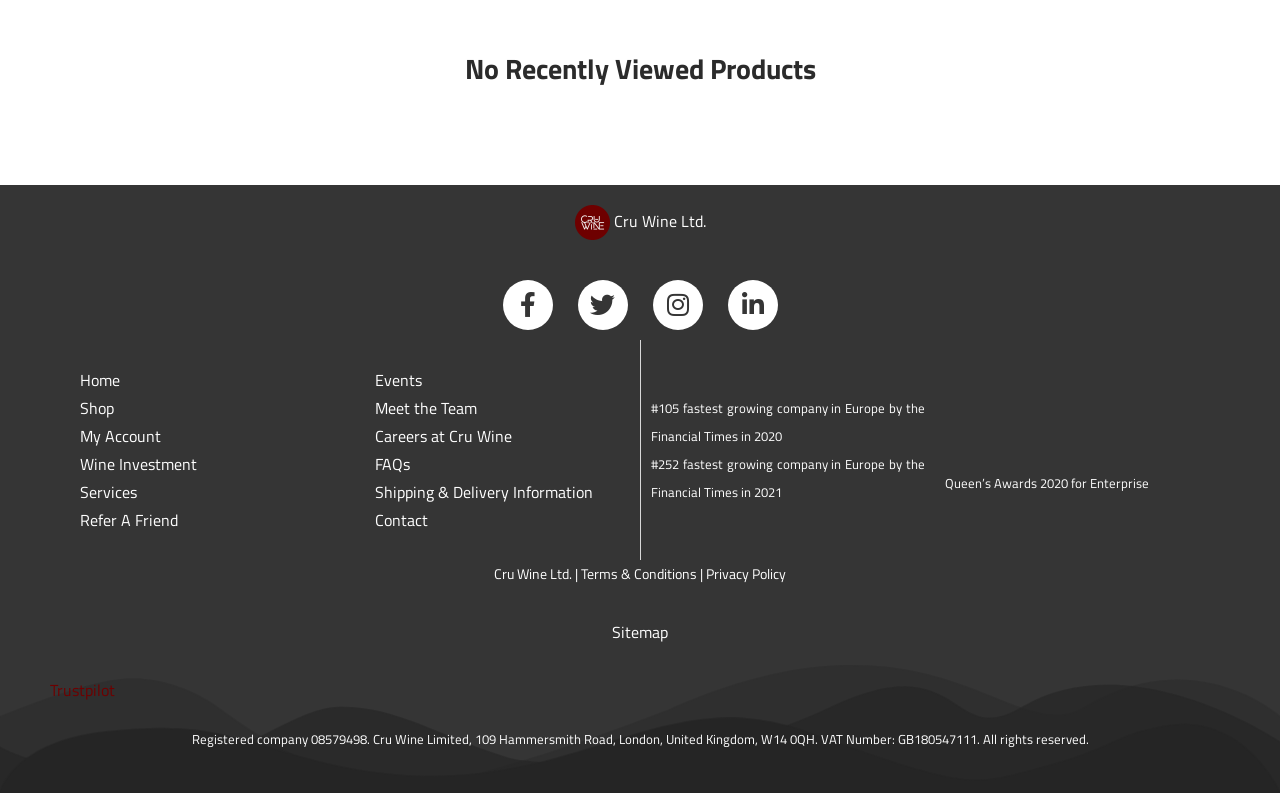What is the company's VAT number?
Please provide a single word or phrase as your answer based on the image.

GB180547111